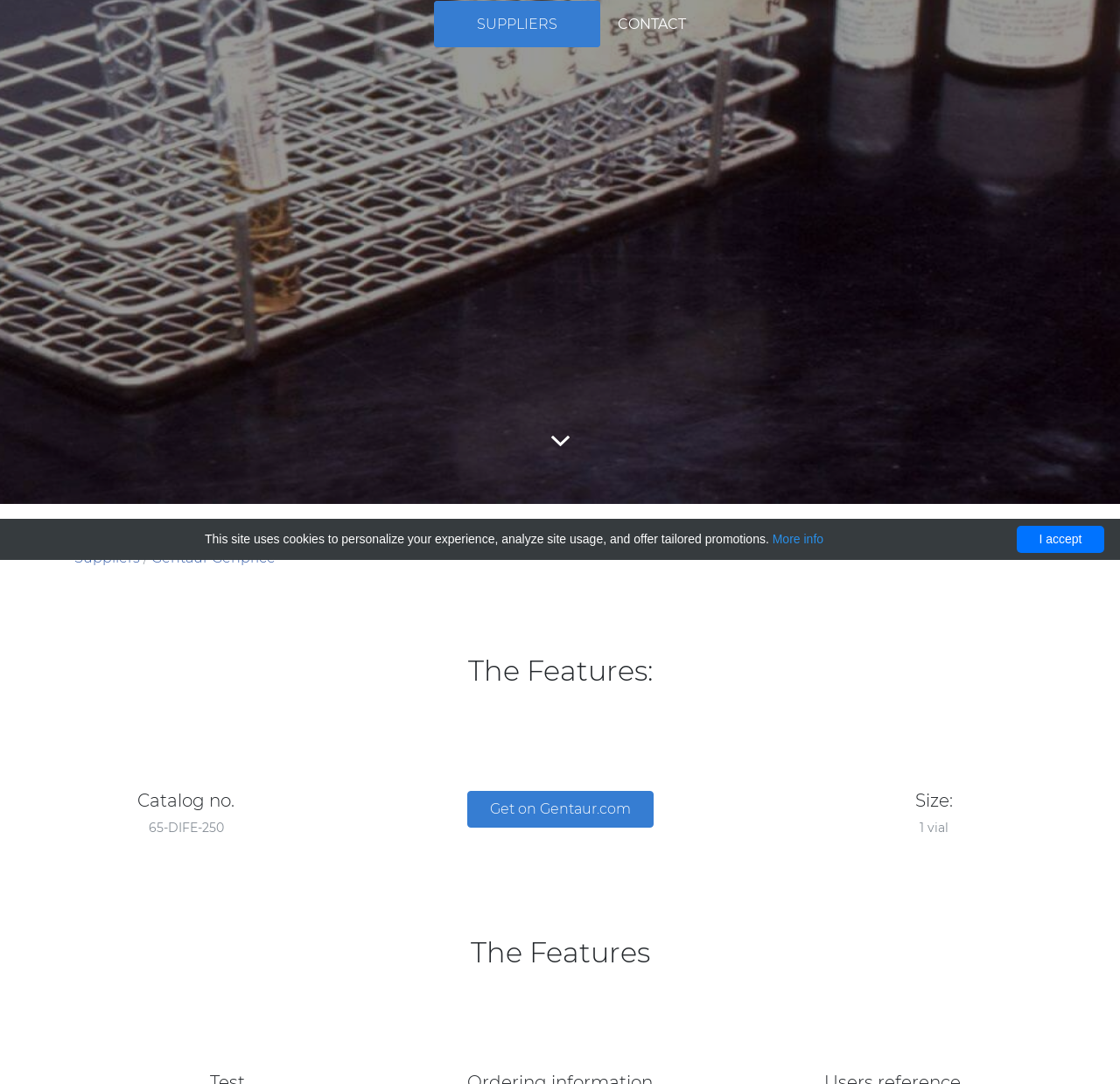Identify the bounding box coordinates for the UI element described as: "Gentaur Genprice".

[0.135, 0.507, 0.246, 0.522]